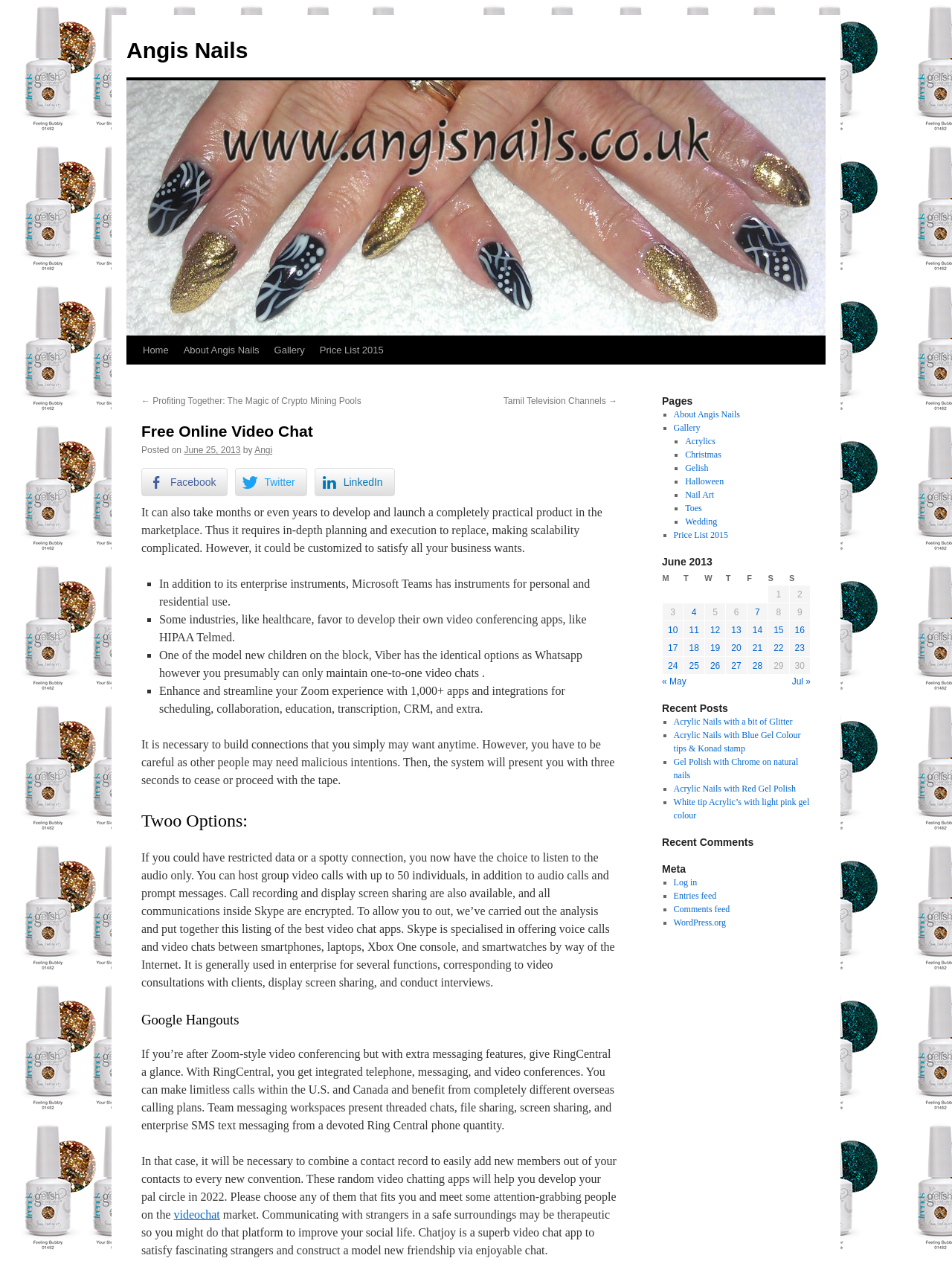Describe all visible elements and their arrangement on the webpage.

The webpage is about Angis Nails, a nail salon or nail art service provider. At the top, there is a navigation menu with links to "Home", "About Angis Nails", "Gallery", and "Price List 2015". Below the navigation menu, there is a heading "Free Online Video Chat" followed by a paragraph of text discussing the development and launch of a practical product in the marketplace.

To the right of the navigation menu, there are three social media buttons for Facebook, Twitter, and LinkedIn. Below the social media buttons, there is a list of bullet points discussing various video conferencing apps, including Microsoft Teams, Viber, and Zoom.

Further down the page, there are three headings: "Twoo Options:", "Google Hangouts", and "RingCentral". Each heading is followed by a paragraph of text discussing the features and benefits of the respective video conferencing app.

On the right-hand side of the page, there is a complementary section with a heading "Pages" followed by a list of links to various pages, including "About Angis Nails", "Gallery", "Acrylics", "Christmas", and others.

At the bottom of the page, there is a table with a caption "June 2013" and a list of dates and posts published on those dates.